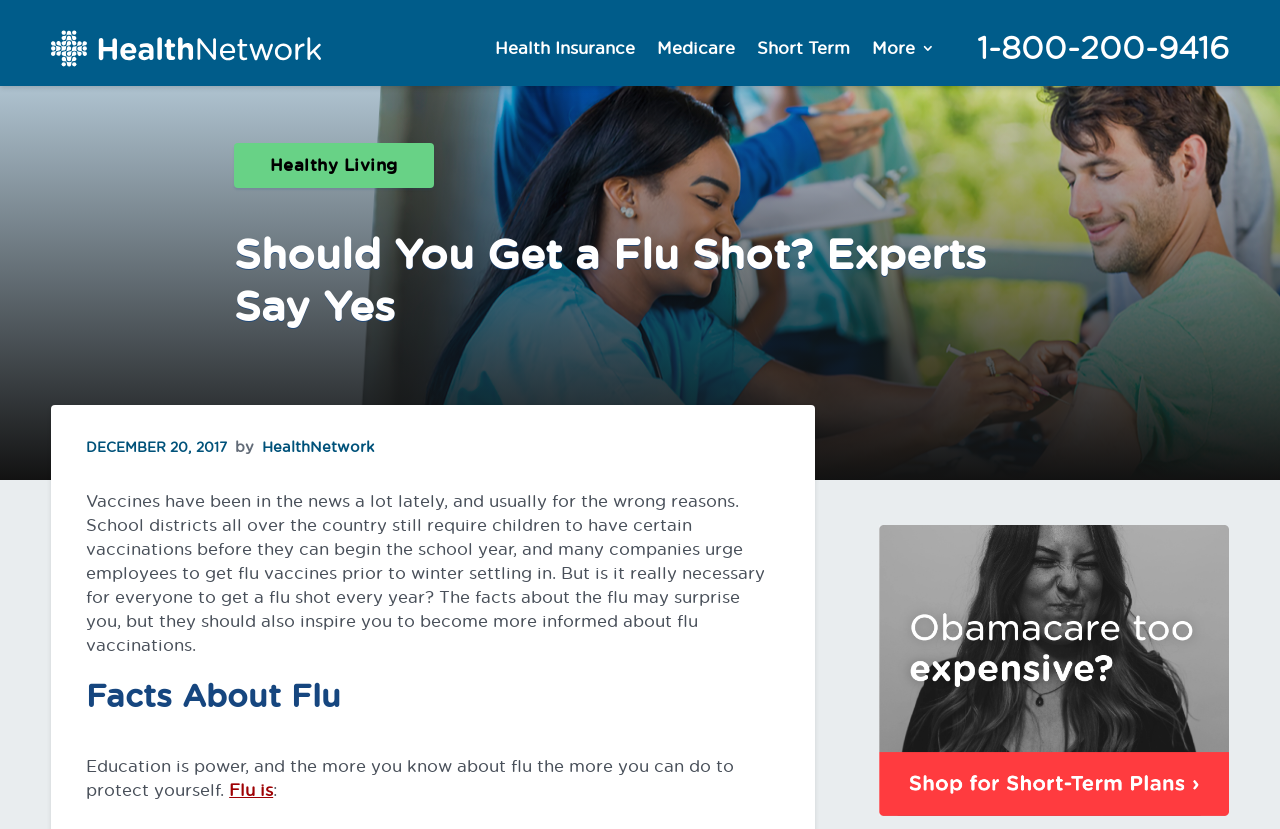Determine the bounding box coordinates of the element that should be clicked to execute the following command: "Click on HealthNetwork".

[0.04, 0.031, 0.251, 0.085]